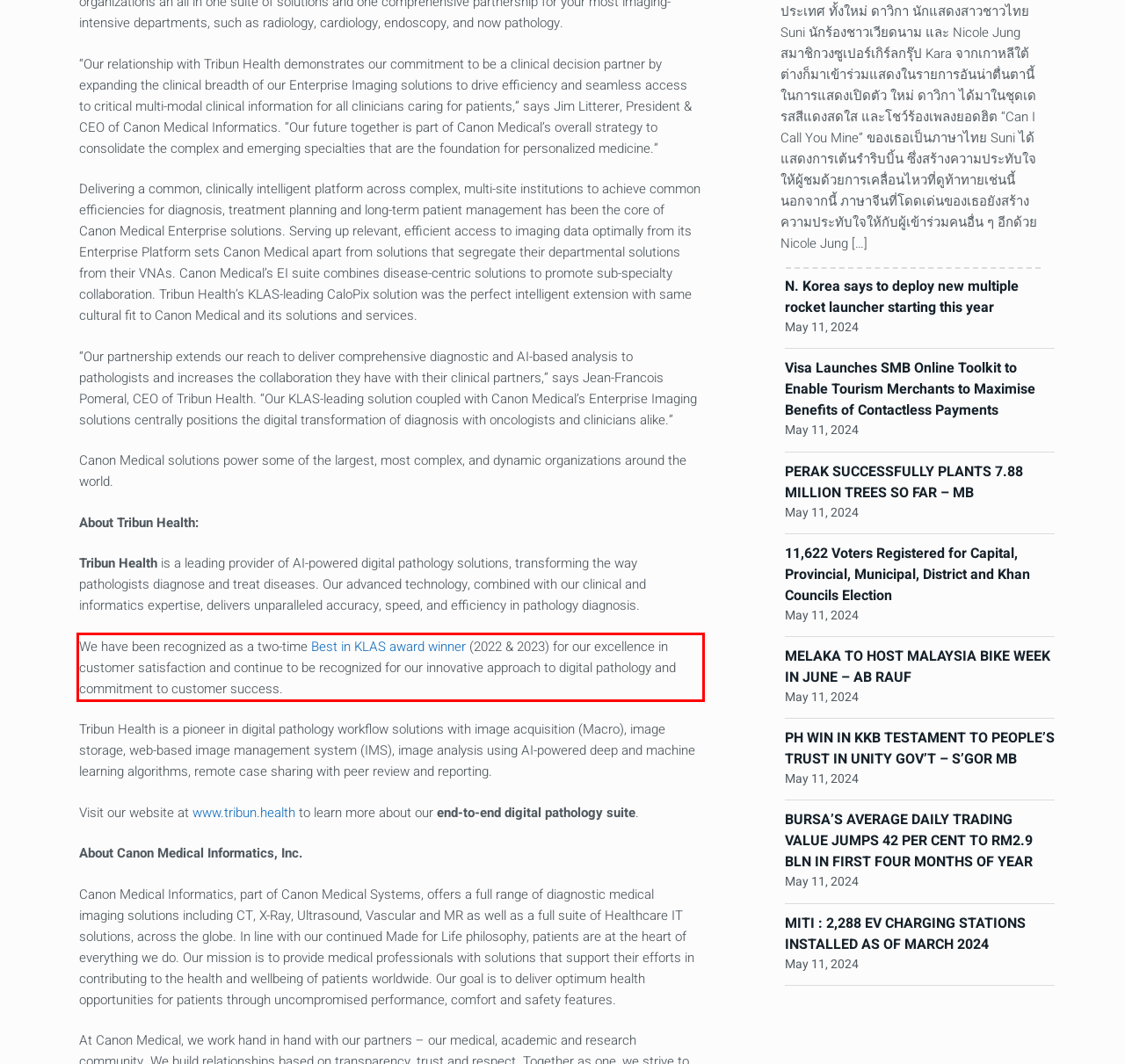Examine the screenshot of the webpage, locate the red bounding box, and generate the text contained within it.

We have been recognized as a two-time Best in KLAS award winner (2022 & 2023) for our excellence in customer satisfaction and continue to be recognized for our innovative approach to digital pathology and commitment to customer success.